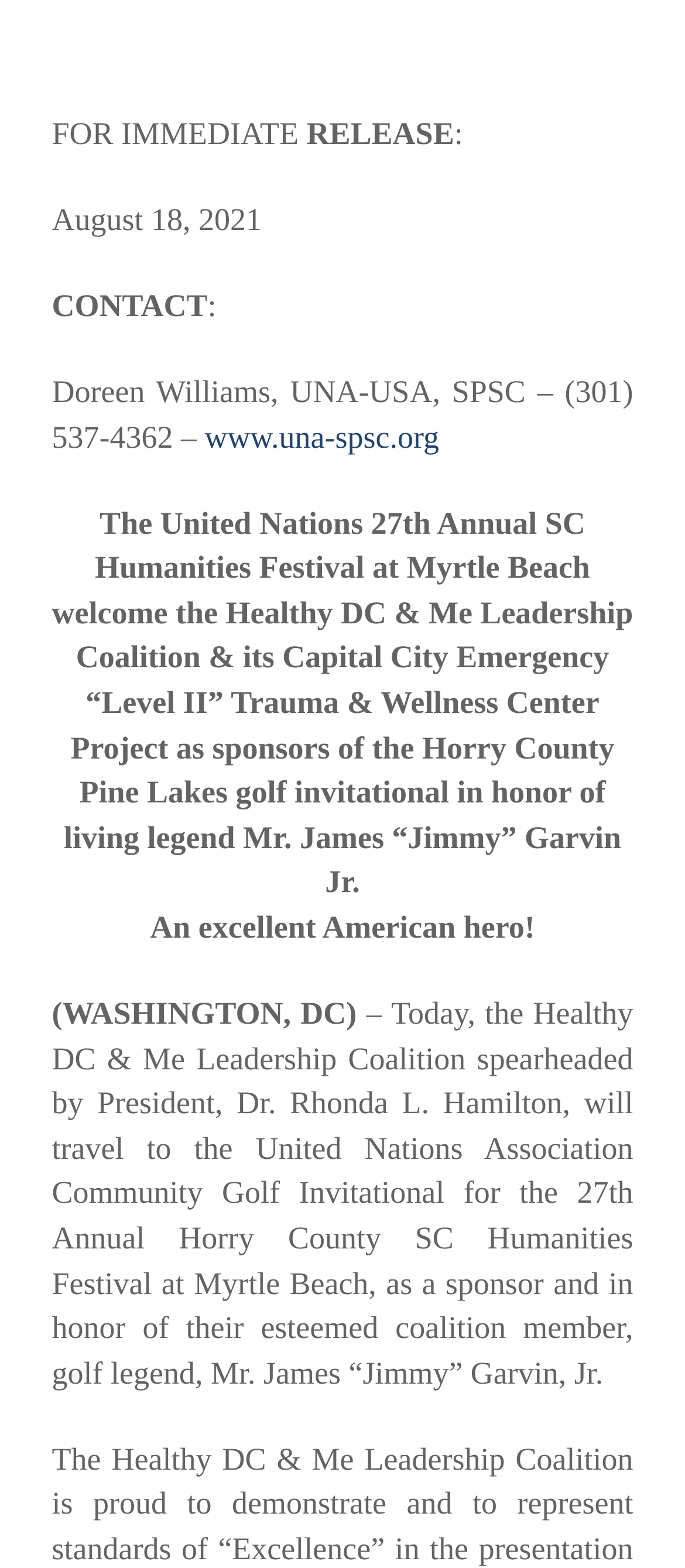Respond to the question below with a single word or phrase:
What is the name of the golf legend being honored?

Jimmy Garvin Jr.